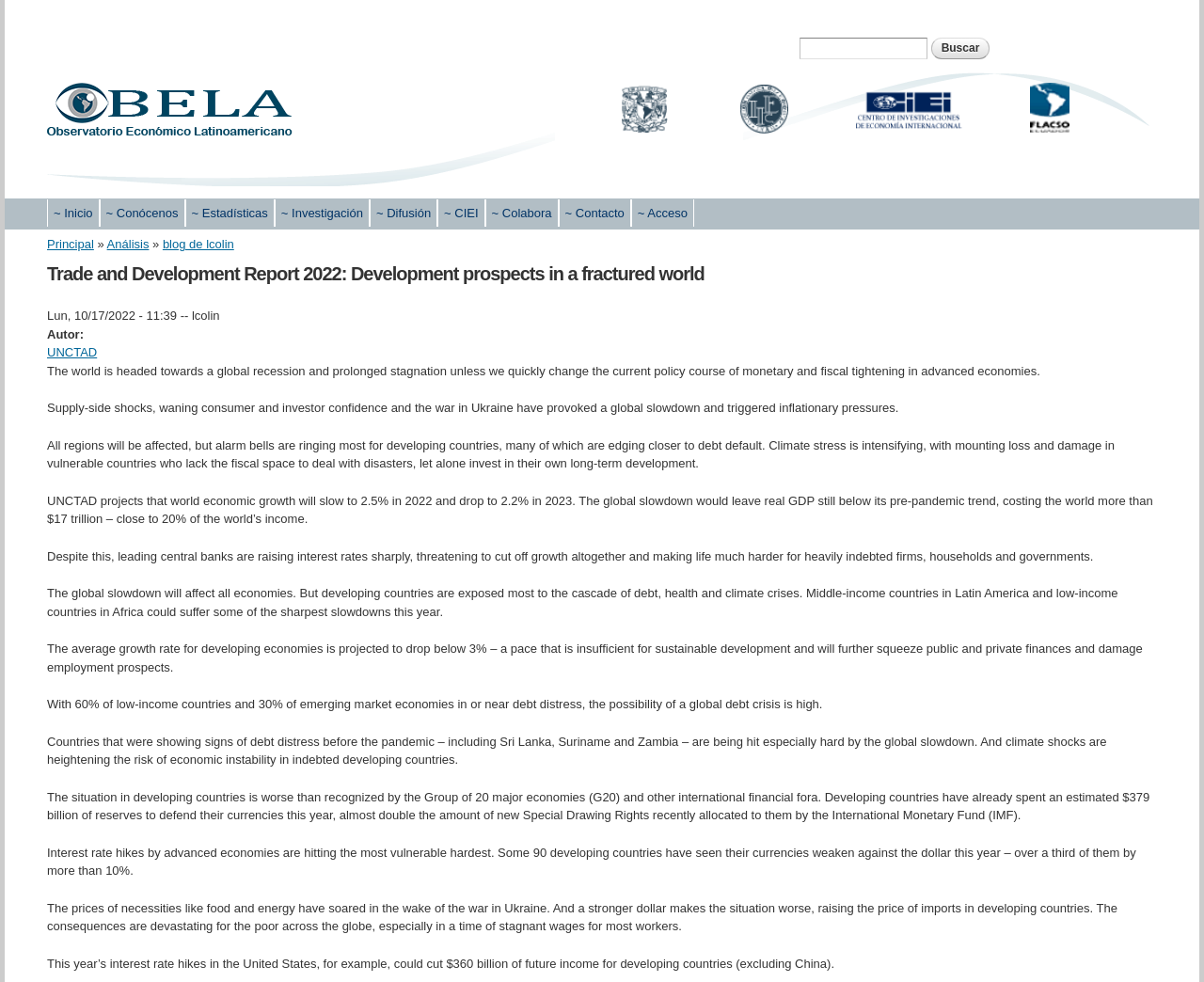Provide the bounding box coordinates for the area that should be clicked to complete the instruction: "Read the Trade and Development Report 2022".

[0.039, 0.265, 0.961, 0.293]